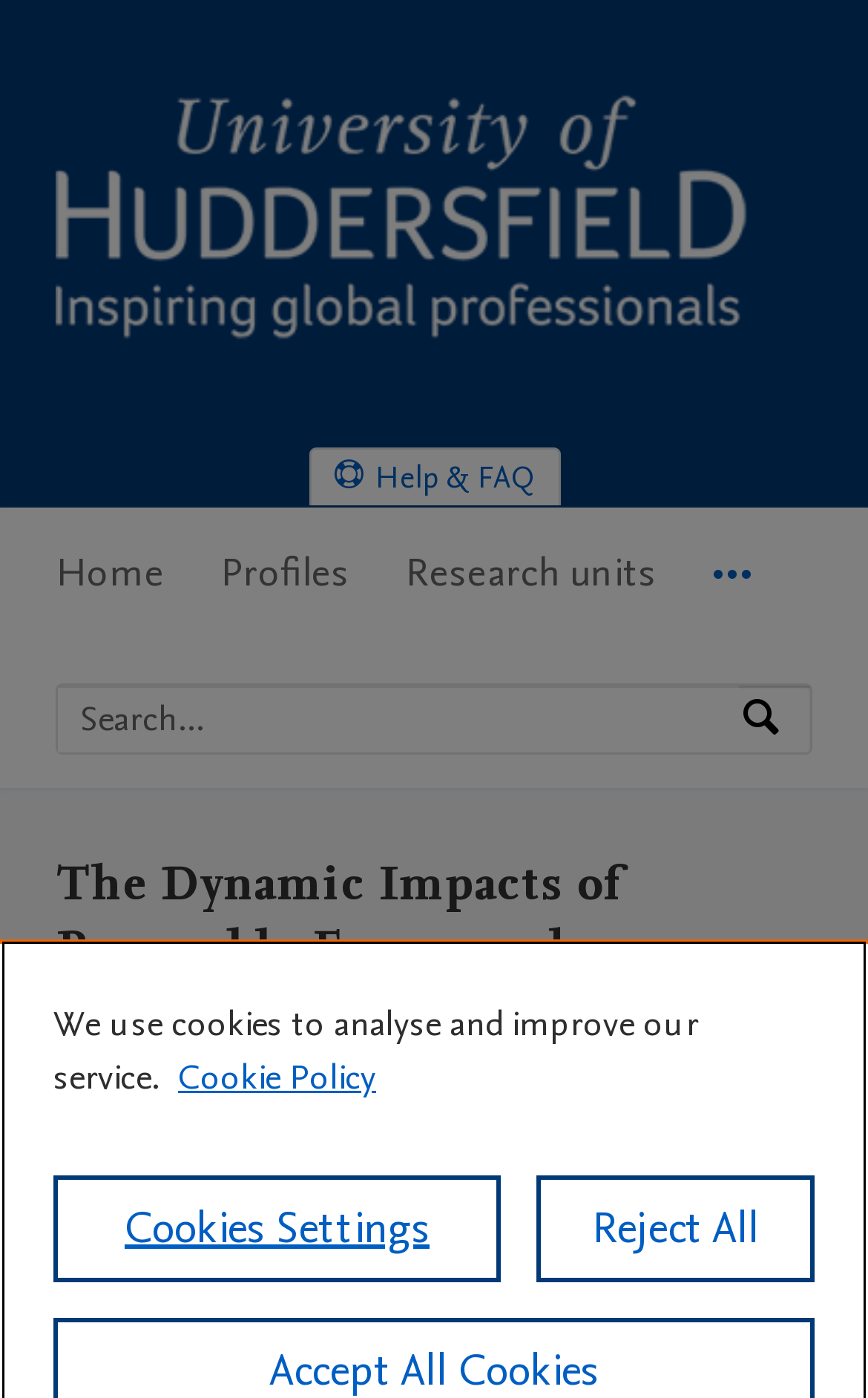Locate the headline of the webpage and generate its content.

The Dynamic Impacts of Renewable Energy and Tourism Investments on International Tourism: Evidence from the G20 Countries